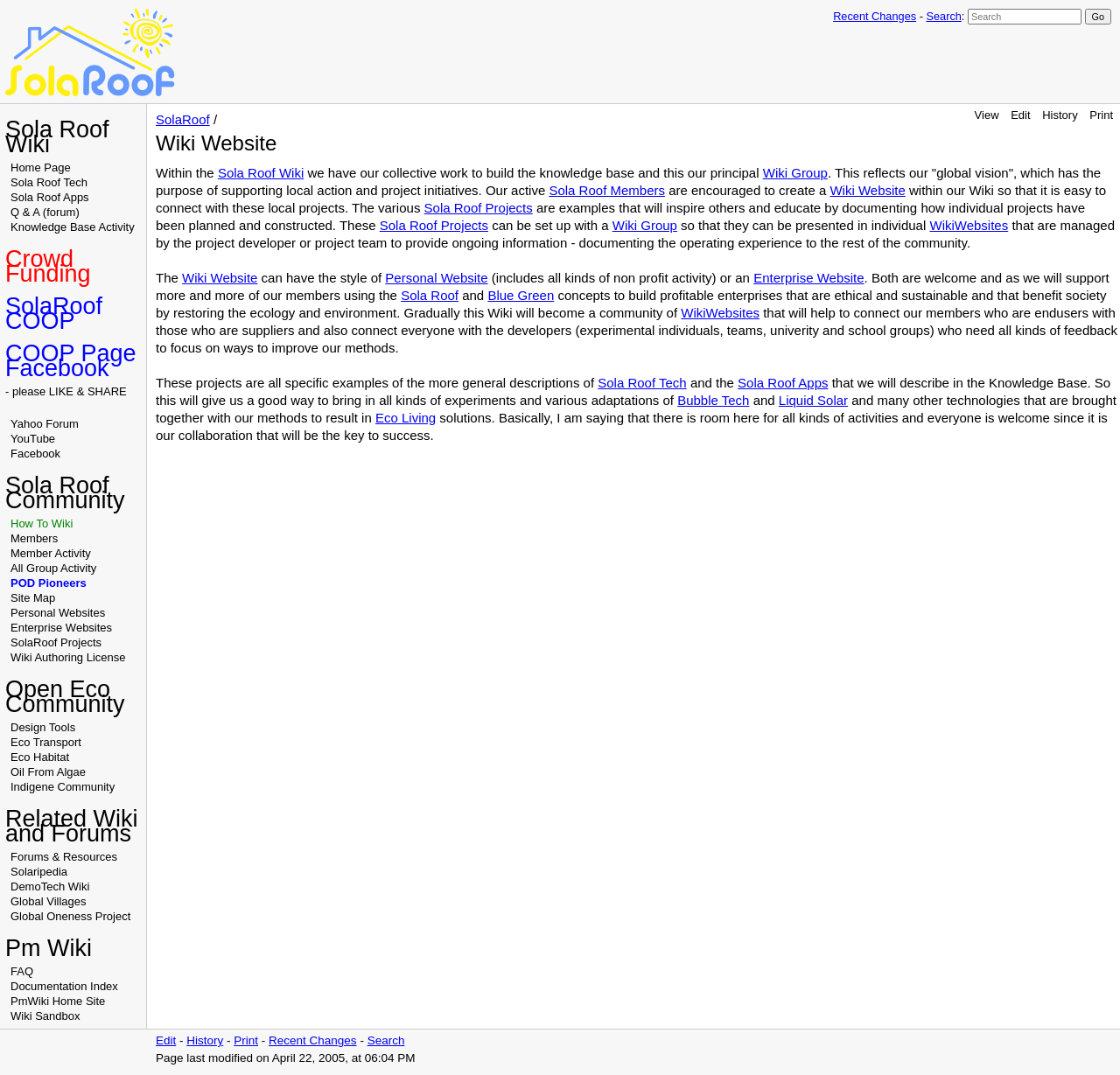Please find the bounding box coordinates of the element's region to be clicked to carry out this instruction: "Edit the page".

[0.902, 0.101, 0.92, 0.113]